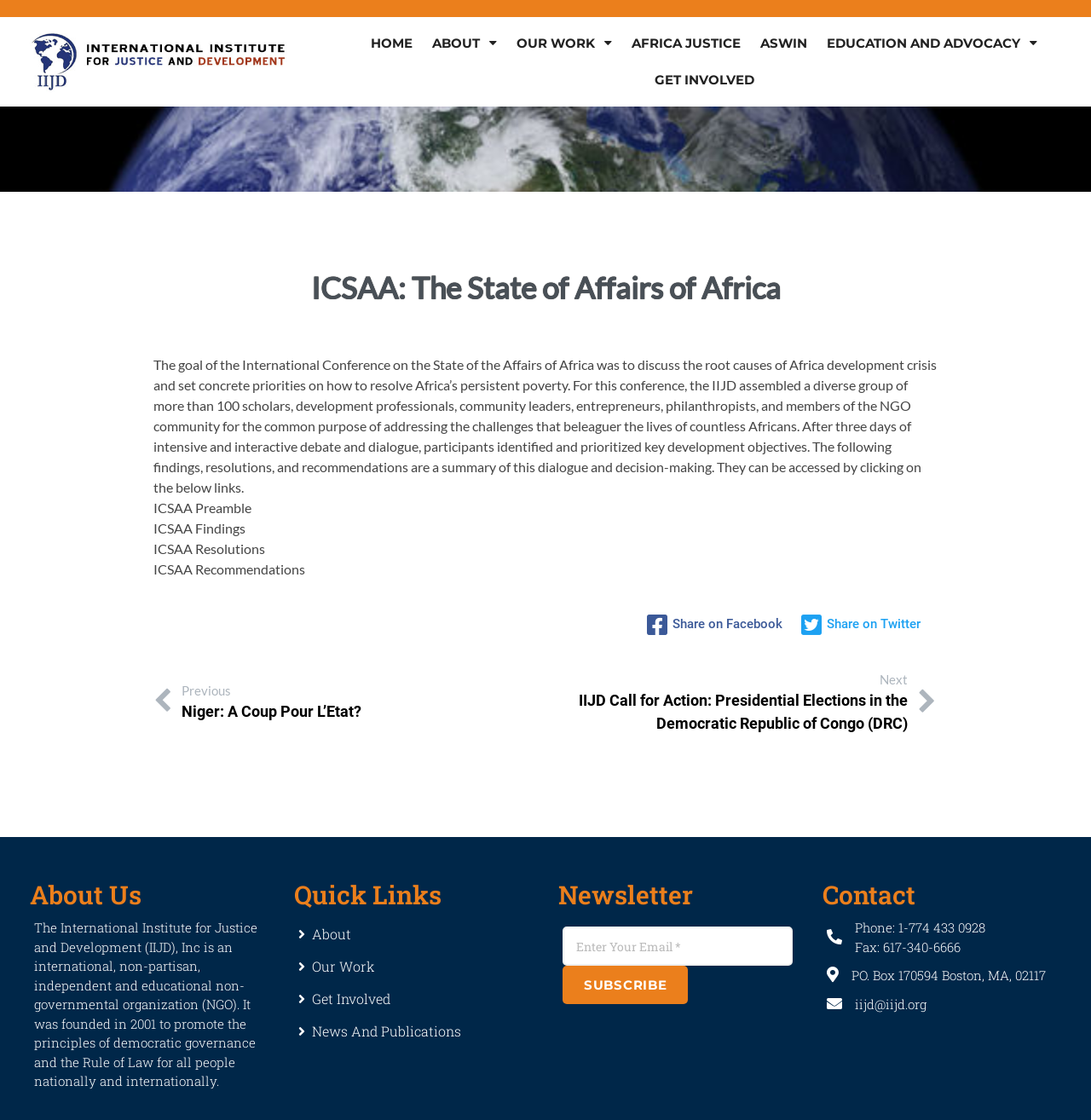What is the phone number of the IIJD?
Based on the image, answer the question with a single word or brief phrase.

1-774 433 0928